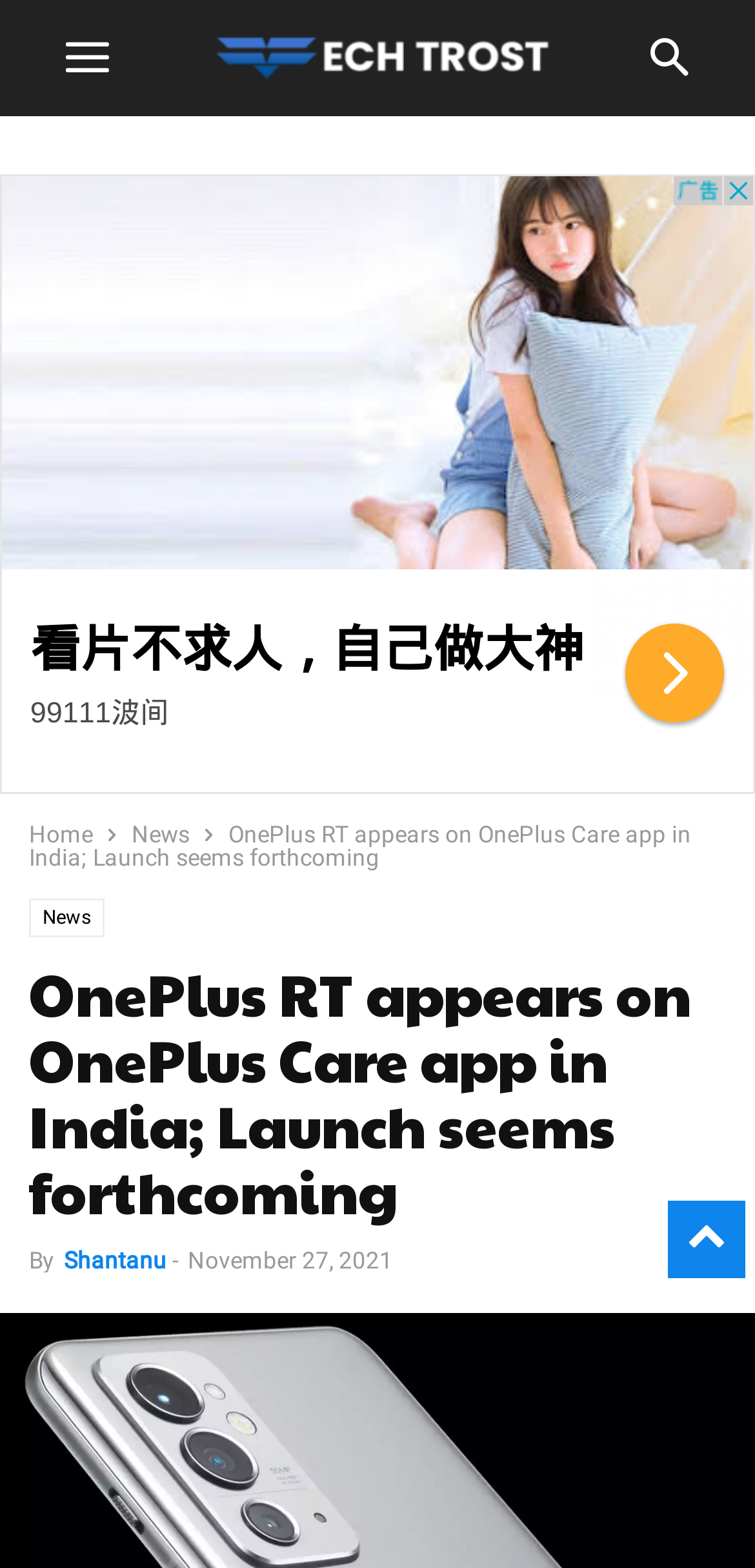What is the name of the website?
Please answer using one word or phrase, based on the screenshot.

Tech Trost